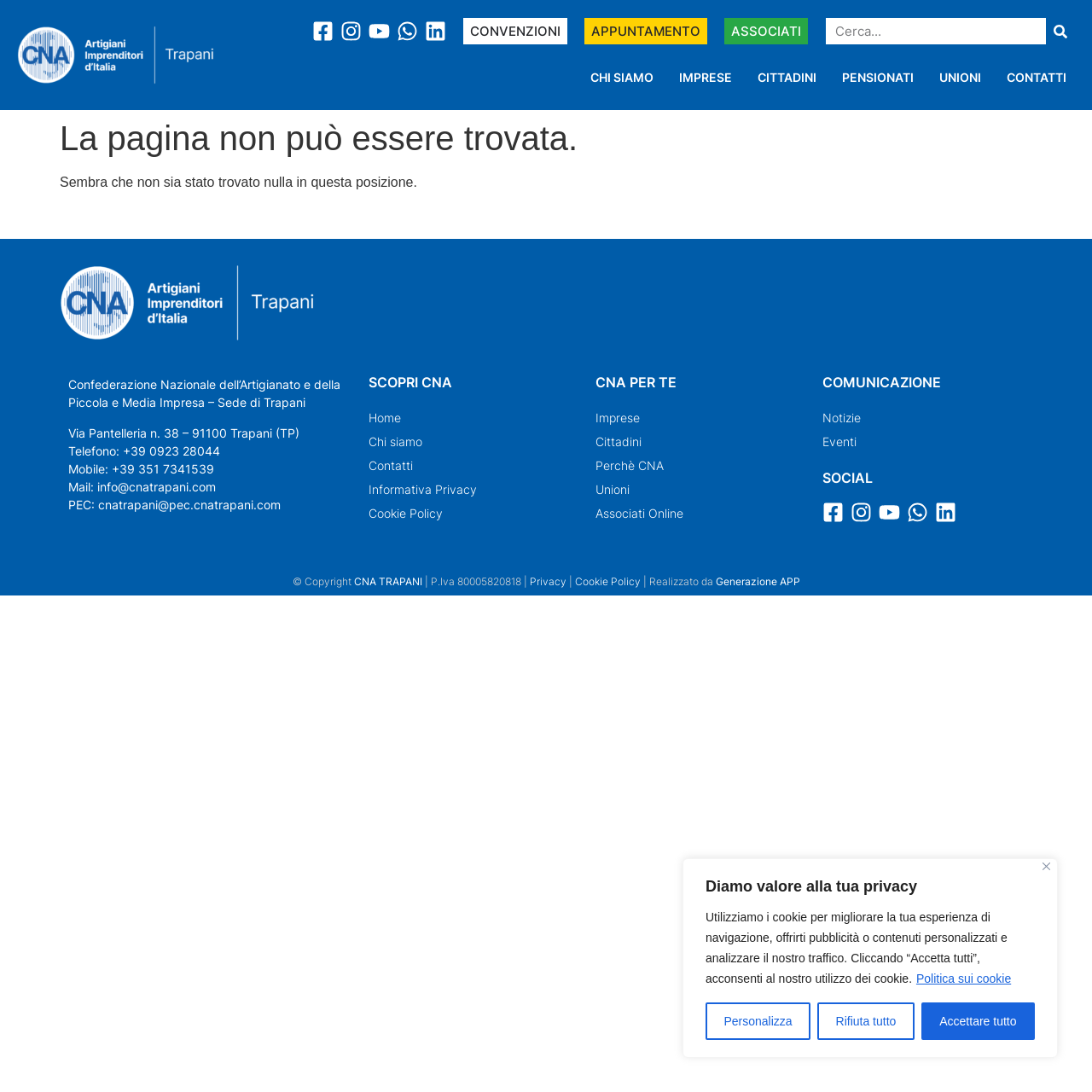Identify and provide the main heading of the webpage.

La pagina non può essere trovata.